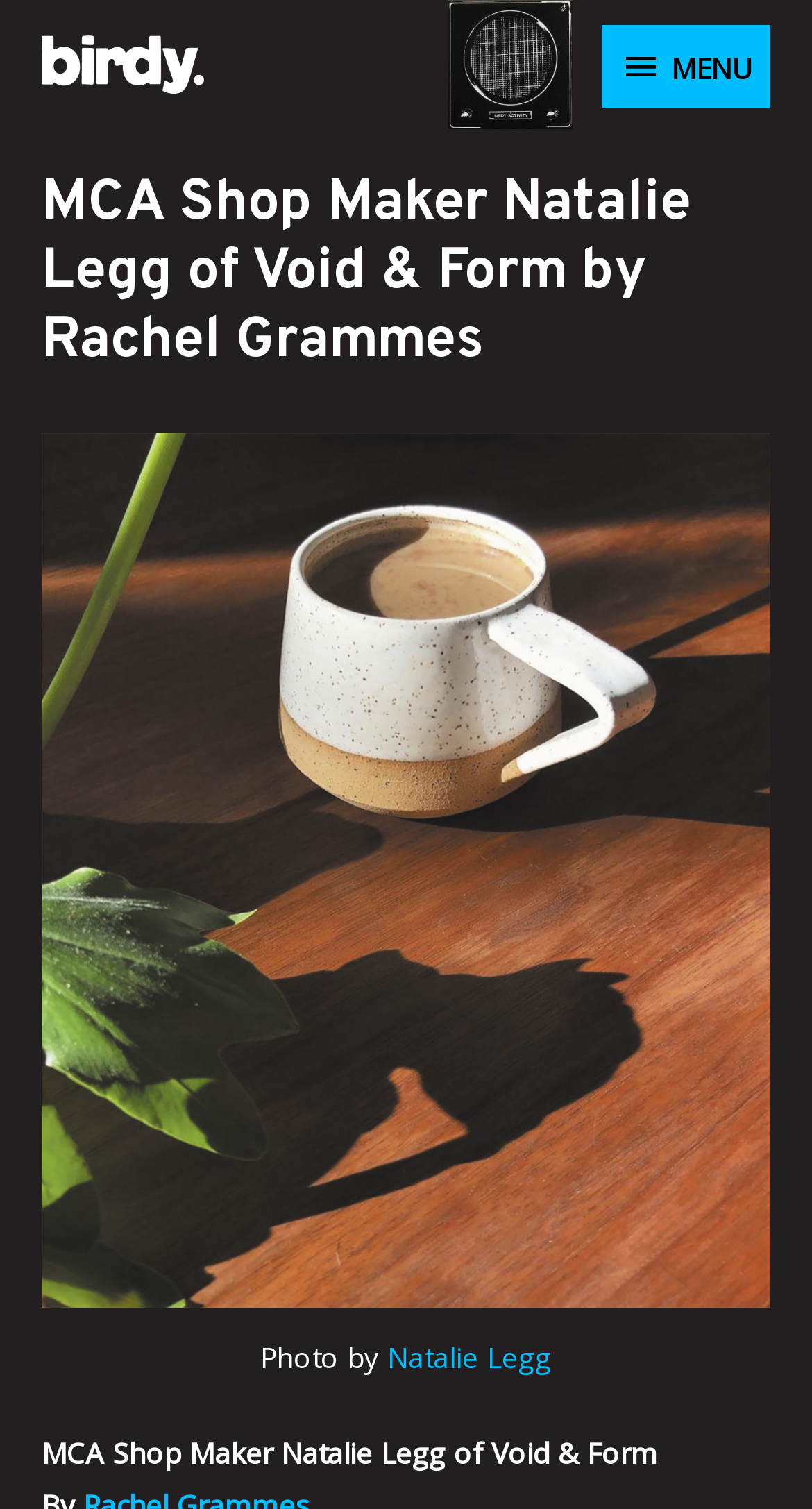Refer to the screenshot and answer the following question in detail:
What is the name of the magazine?

I found the answer by looking at the link element with the text 'BIRDY MAGAZINE' at the top of the webpage, which suggests that it is the name of the magazine.